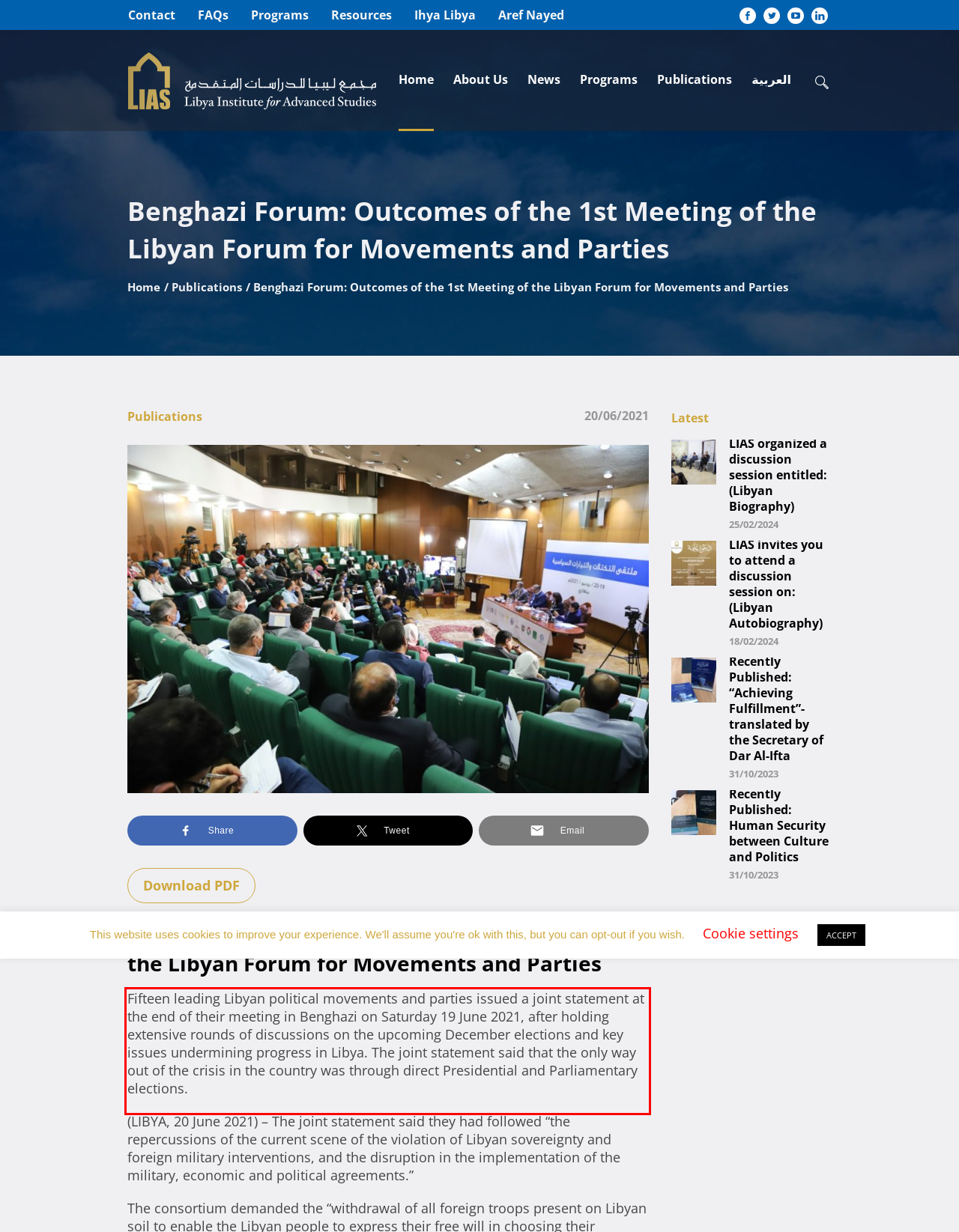You are given a screenshot showing a webpage with a red bounding box. Perform OCR to capture the text within the red bounding box.

Fifteen leading Libyan political movements and parties issued a joint statement at the end of their meeting in Benghazi on Saturday 19 June 2021, after holding extensive rounds of discussions on the upcoming December elections and key issues undermining progress in Libya. The joint statement said that the only way out of the crisis in the country was through direct Presidential and Parliamentary elections.